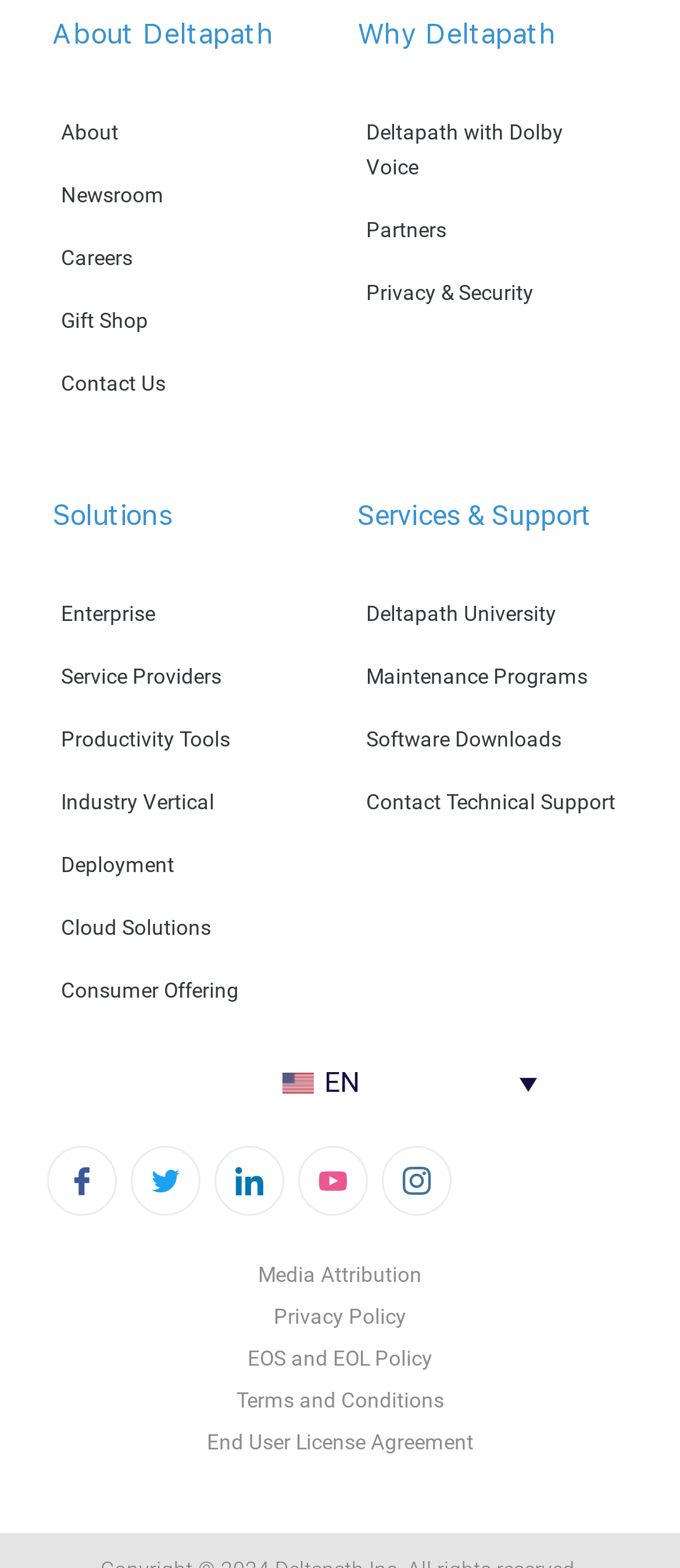Please determine the bounding box coordinates of the area that needs to be clicked to complete this task: 'Learn about EOS and EOL Policy'. The coordinates must be four float numbers between 0 and 1, formatted as [left, top, right, bottom].

[0.077, 0.853, 0.923, 0.88]